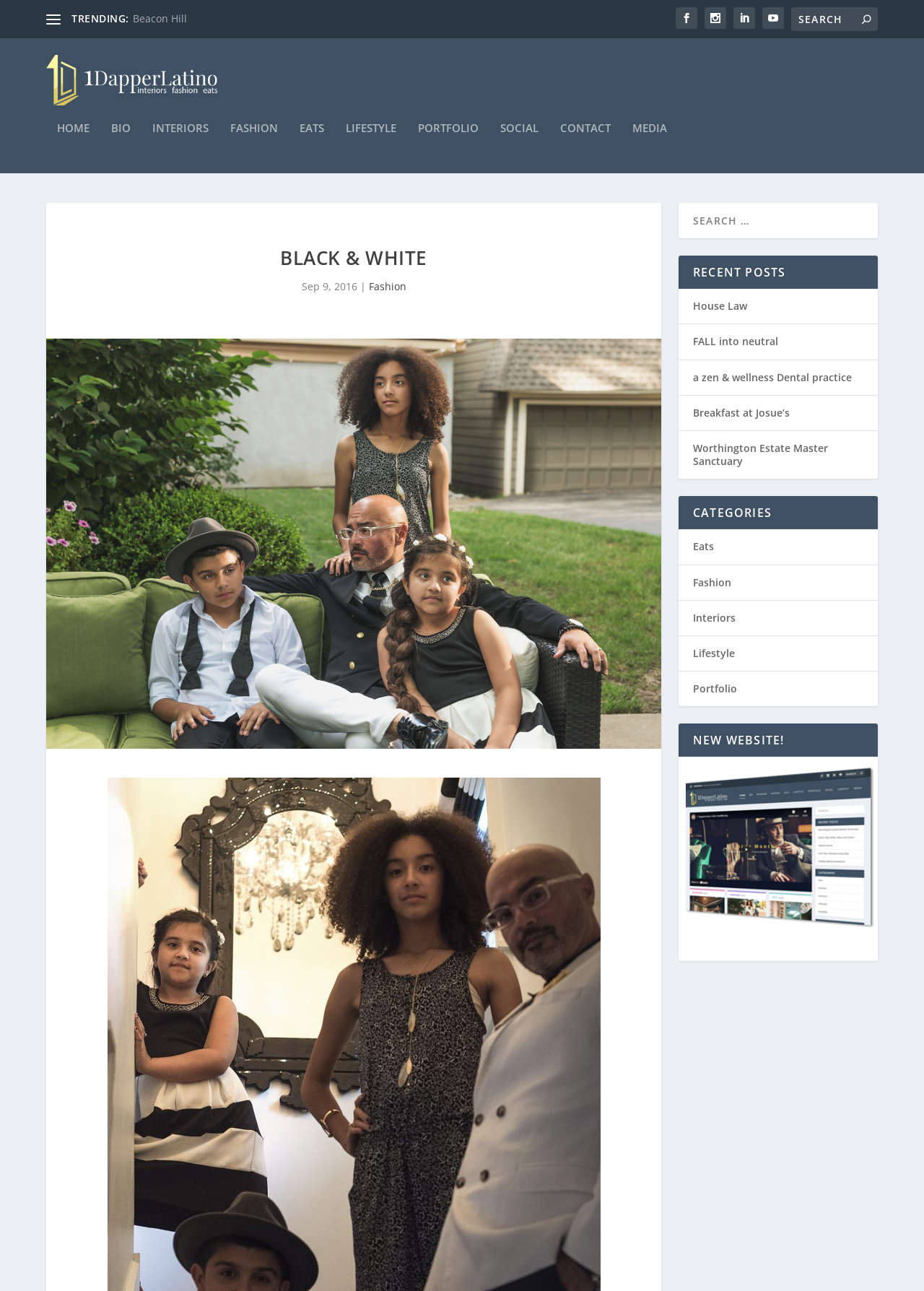What is the headline of the webpage?

BLACK & WHITE